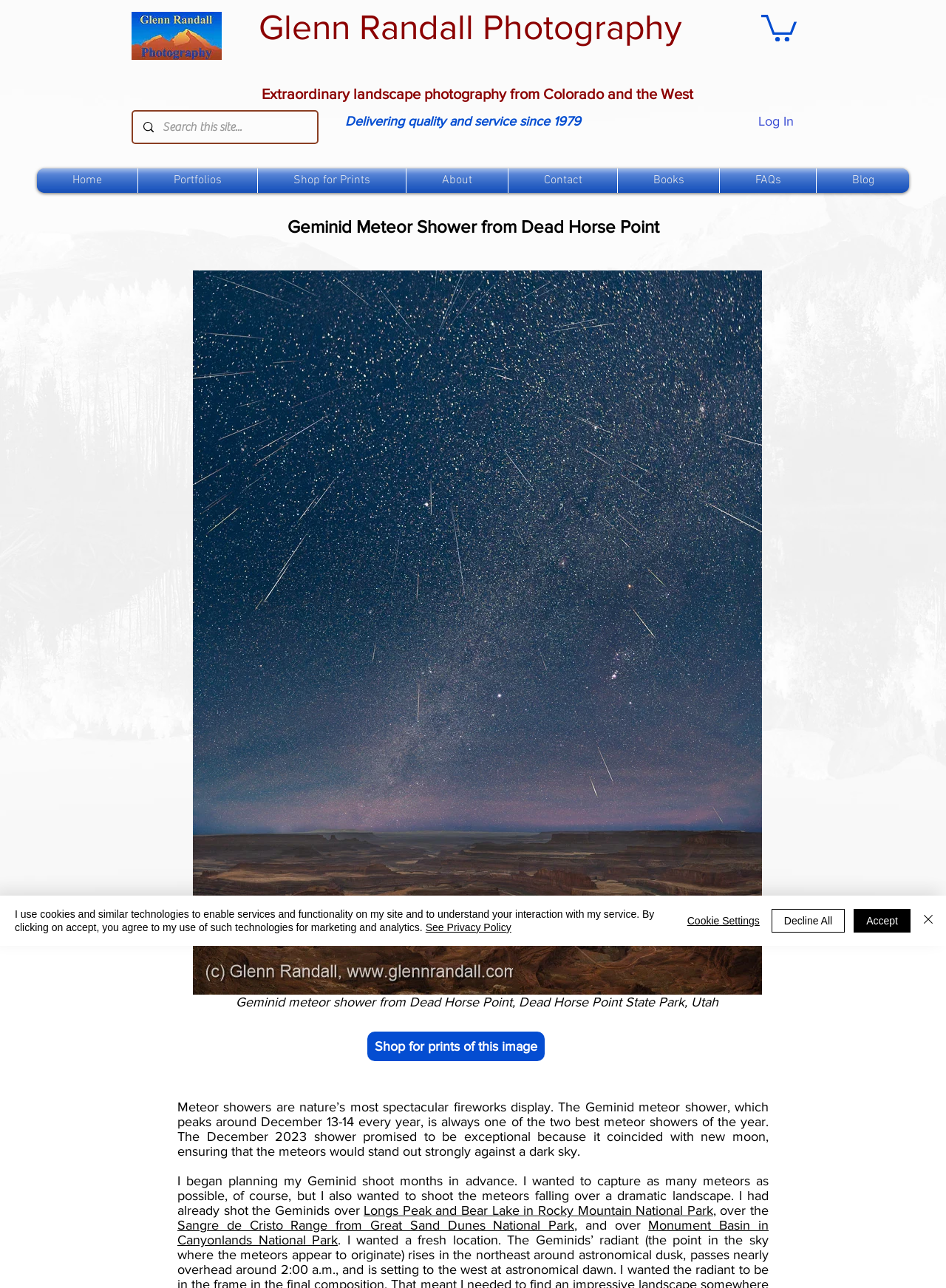Create a detailed summary of all the visual and textual information on the webpage.

The webpage is a photography website, specifically showcasing a Geminid meteor shower from Dead Horse Point, Dead Horse Point State Park, Utah. At the top left corner, there is a logo of Glenn Randall Photography, accompanied by a link to the website's homepage. Next to the logo, there is a heading that reads "Glenn Randall Photography" and a tagline "Extraordinary landscape photography from Colorado and the West".

Below the logo and heading, there is a search bar with a magnifying glass icon, allowing users to search the site. To the right of the search bar, there is a button to log in to the website. Above the search bar, there is a navigation menu with links to various sections of the website, including Home, Portfolios, Shop for Prints, About, Contact, Books, FAQs, and Blog.

The main content of the webpage is a large image of the Geminid meteor shower, taking up most of the screen. Below the image, there is a paragraph of text describing the meteor shower and the photographer's experience capturing the event. The text is followed by a link to shop for prints of the image.

Further down the page, there is a section of text that continues the story of the photographer's experience, with links to other locations where the photographer has captured the Geminid meteor shower. At the very bottom of the page, there is a cookie policy alert with buttons to accept, decline, or customize cookie settings.